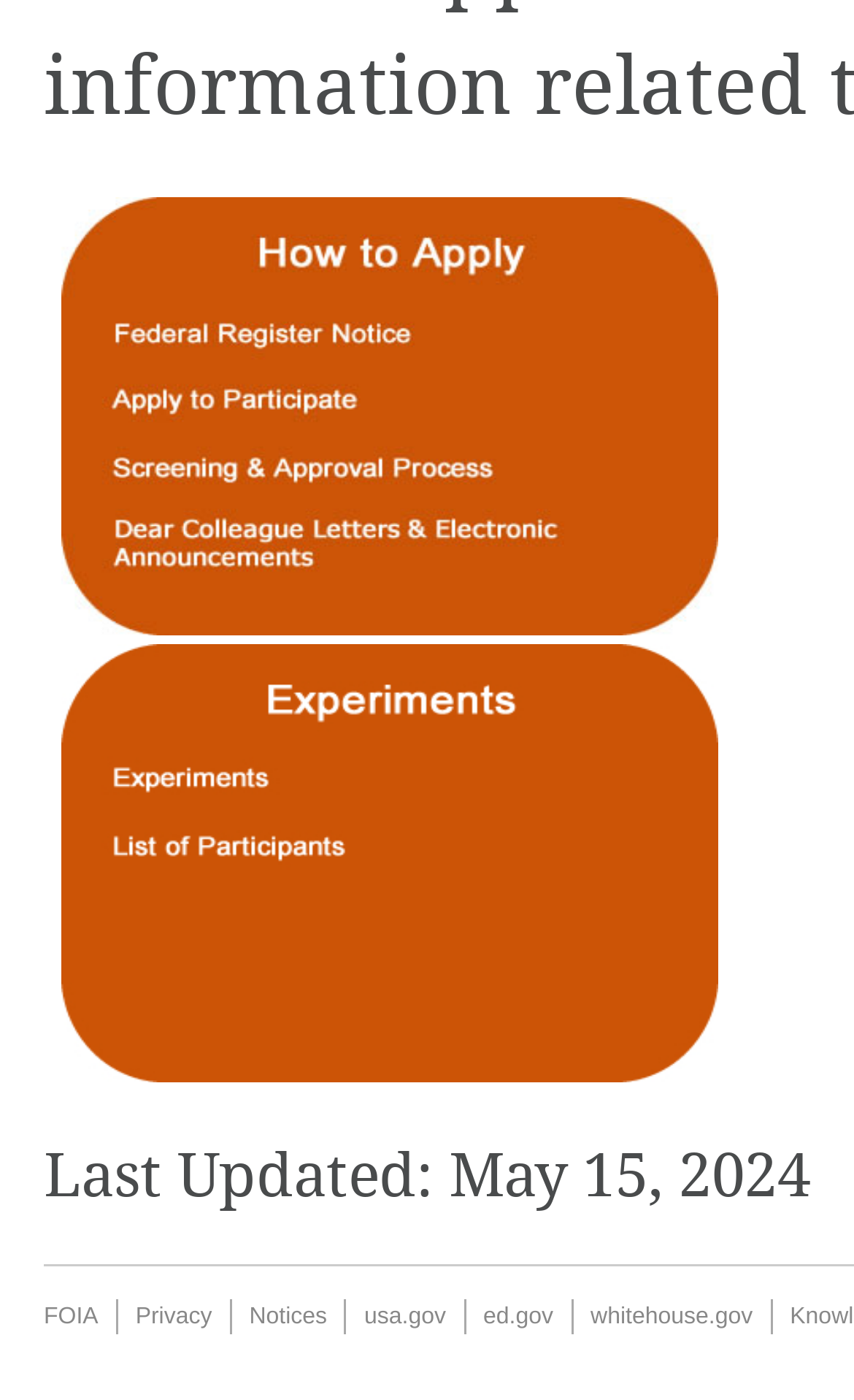Extract the bounding box coordinates for the HTML element that matches this description: "Clear Liquid Wax". The coordinates should be four float numbers between 0 and 1, i.e., [left, top, right, bottom].

None